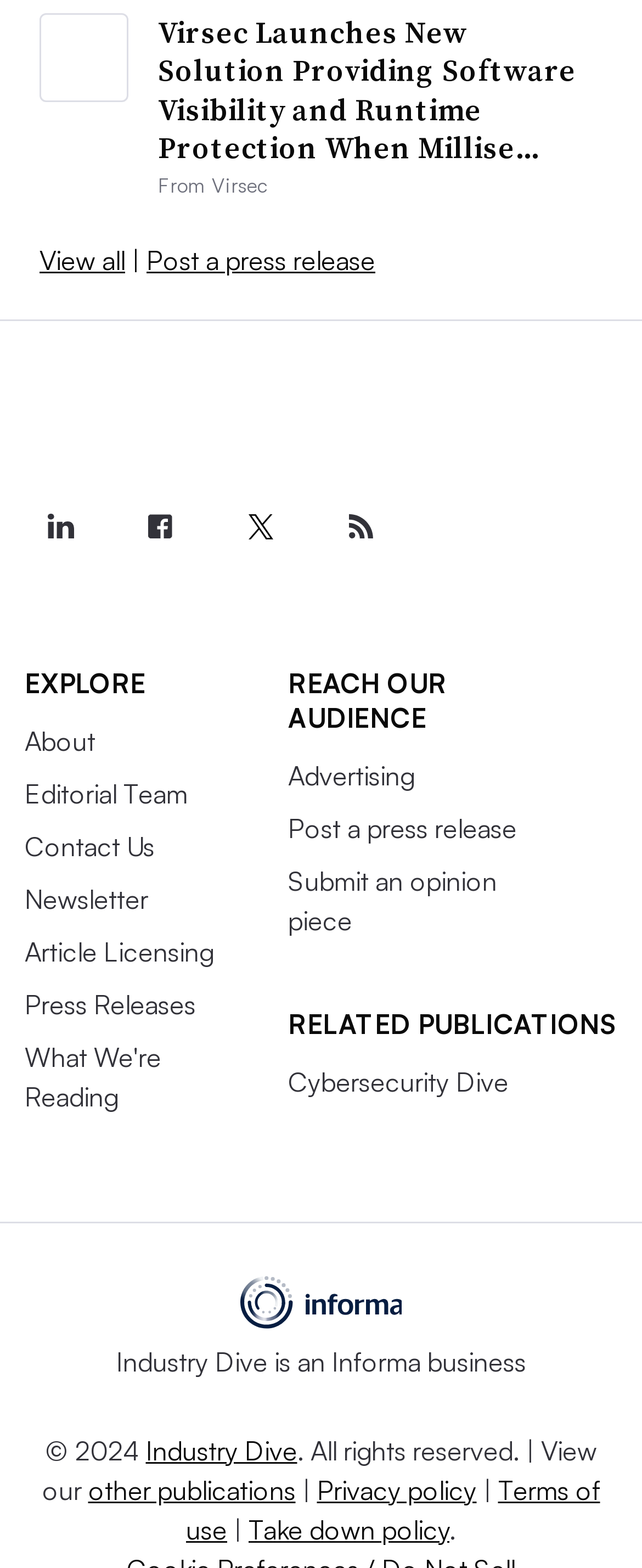How many links are there under the 'REACH OUR AUDIENCE' section?
Based on the visual content, answer with a single word or a brief phrase.

3